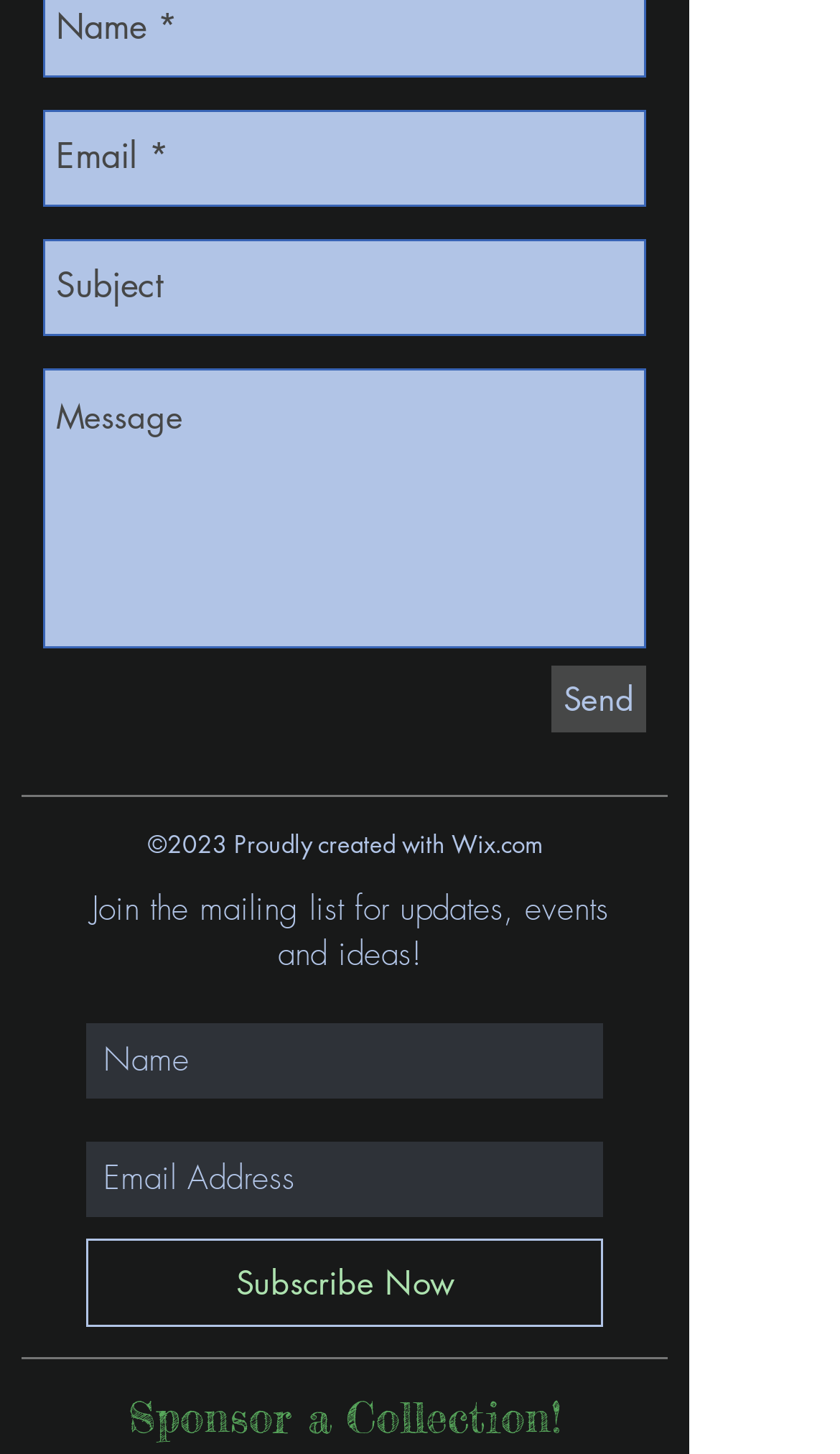Please provide the bounding box coordinates for the UI element as described: "aria-label="Subject" name="subject" placeholder="Subject"". The coordinates must be four floats between 0 and 1, represented as [left, top, right, bottom].

[0.051, 0.164, 0.769, 0.231]